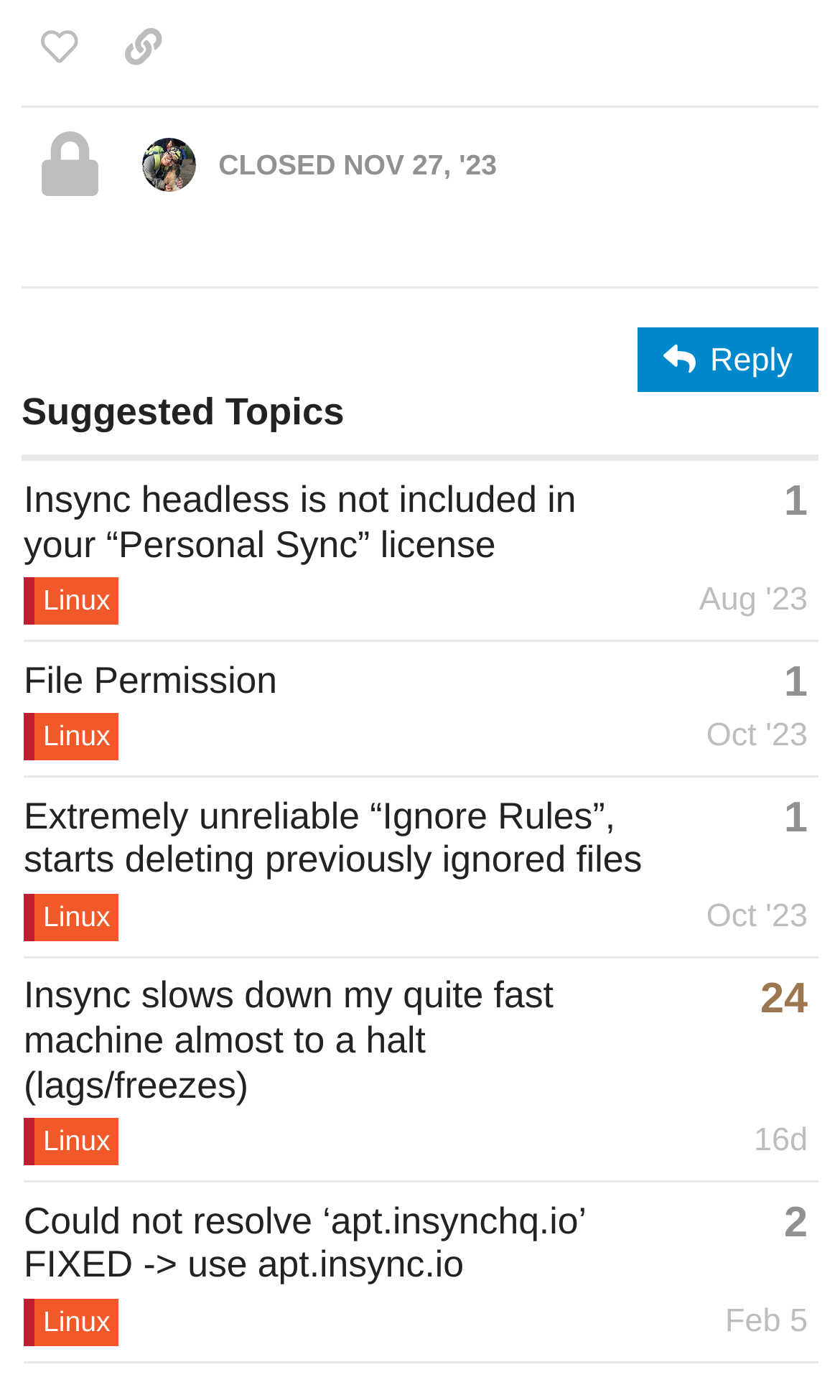Please determine the bounding box coordinates for the element with the description: "Feb 5".

[0.85, 0.907, 0.974, 0.98]